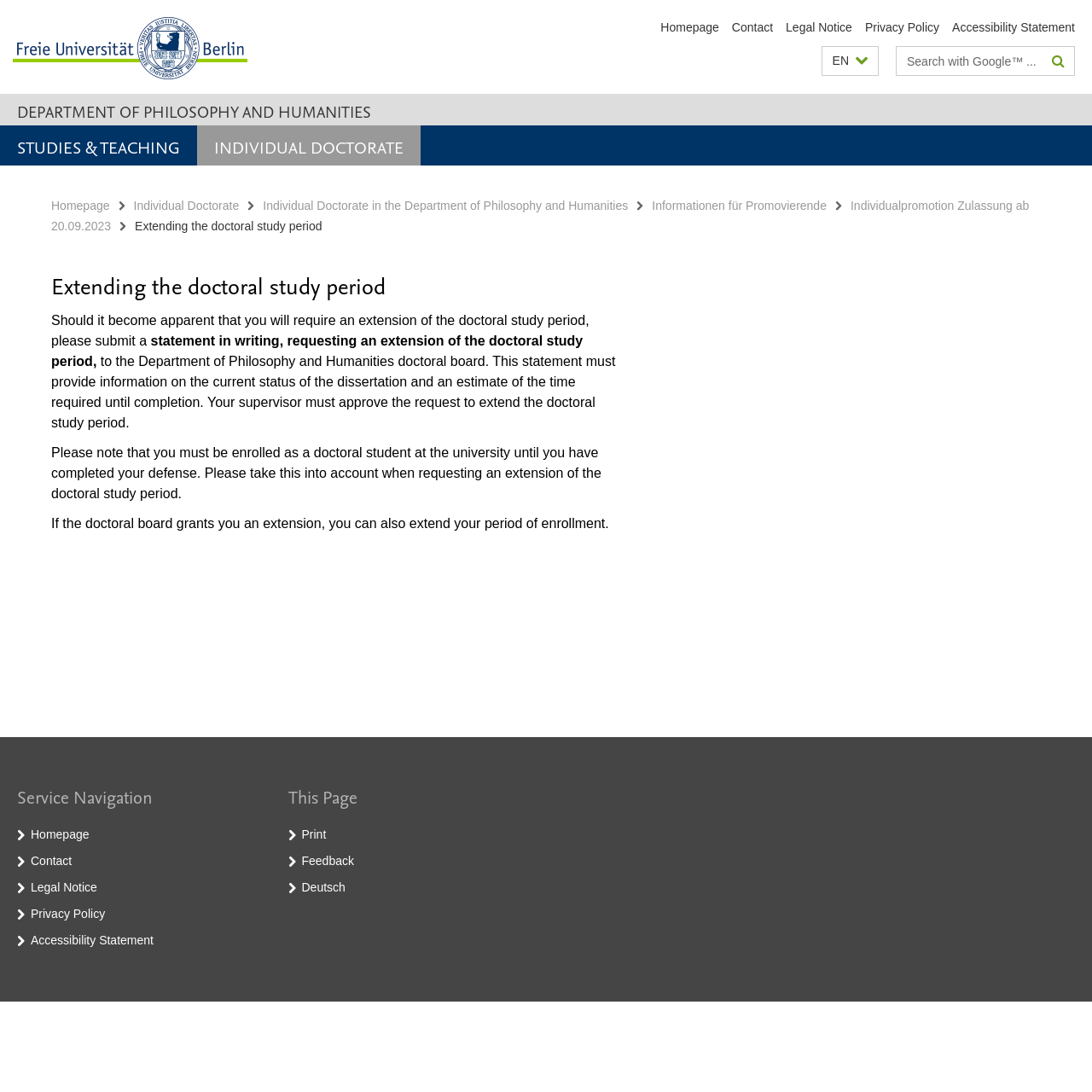Identify the bounding box coordinates for the UI element described as follows: About Us. Use the format (top-left x, top-left y, bottom-right x, bottom-right y) and ensure all values are floating point numbers between 0 and 1.

None